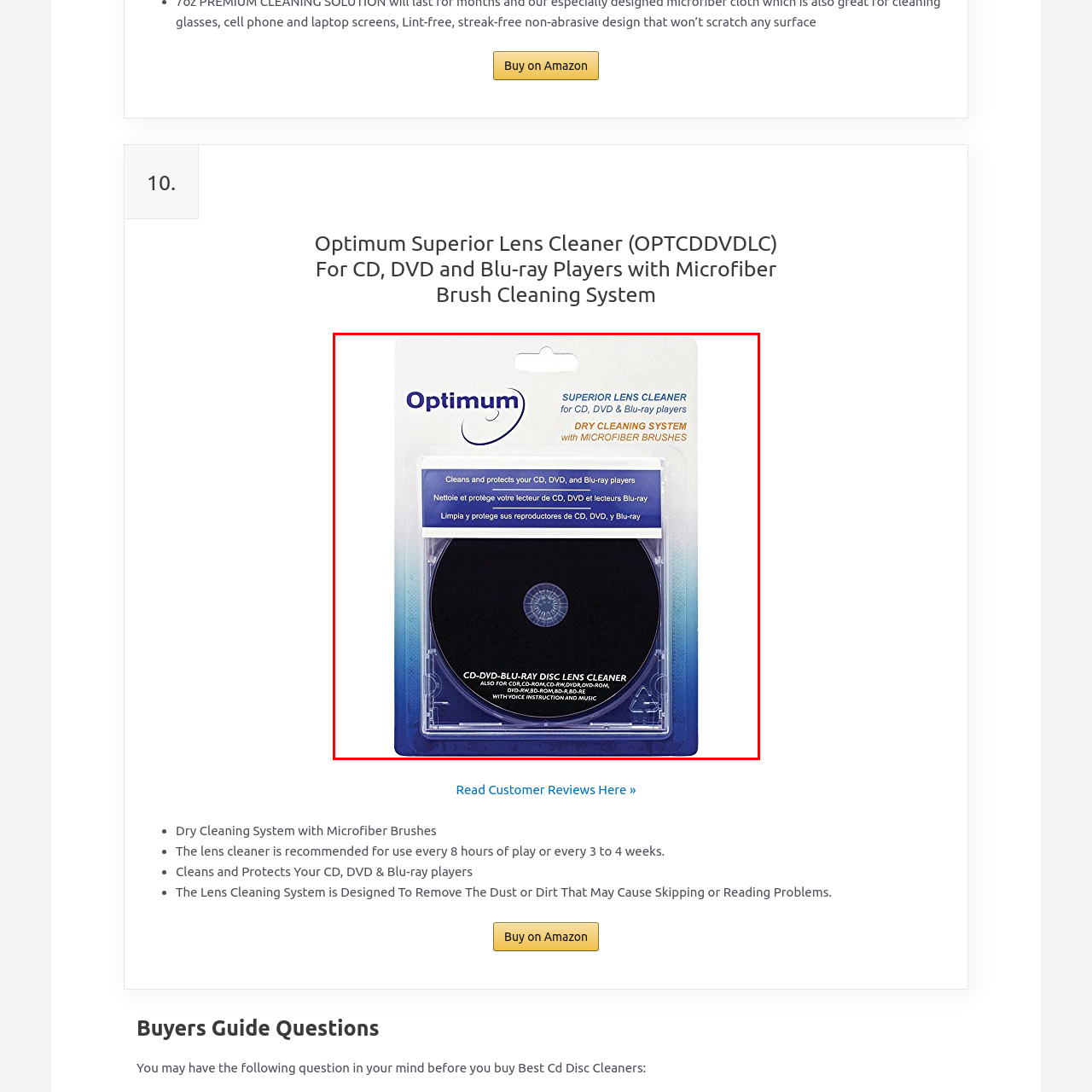What issue does the cleaner help prevent in media players?
Concentrate on the part of the image that is enclosed by the red bounding box and provide a detailed response to the question.

The Optimum Superior Lens Cleaner is designed to prevent skipping and reading issues in CD, DVD, and Blu-ray players, which are common problems caused by dust and dirt buildup. By using the cleaner, users can maintain their audio-visual equipment and ensure optimal performance.